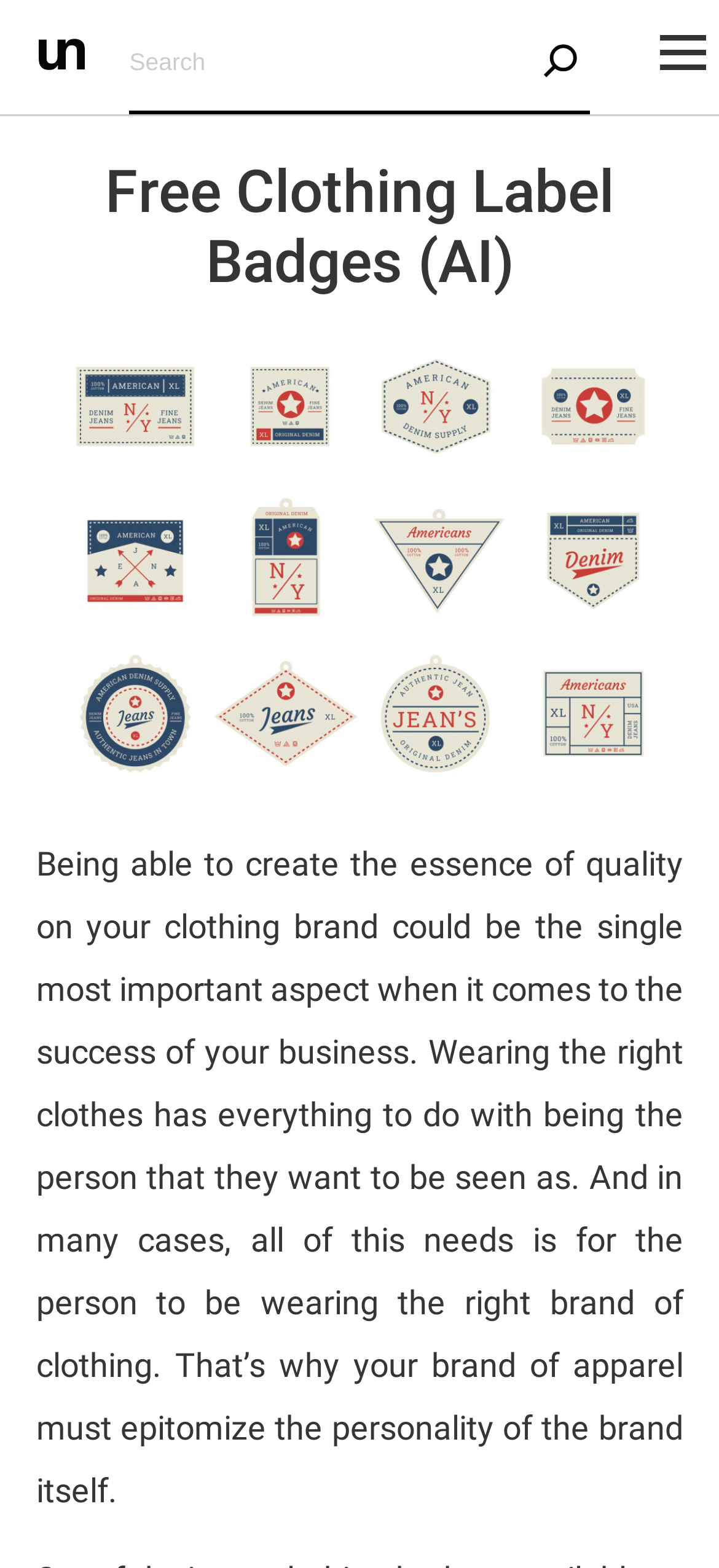Provide the bounding box coordinates in the format (top-left x, top-left y, bottom-right x, bottom-right y). All values are floating point numbers between 0 and 1. Determine the bounding box coordinate of the UI element described as: Value Lights Gutscheincode

None